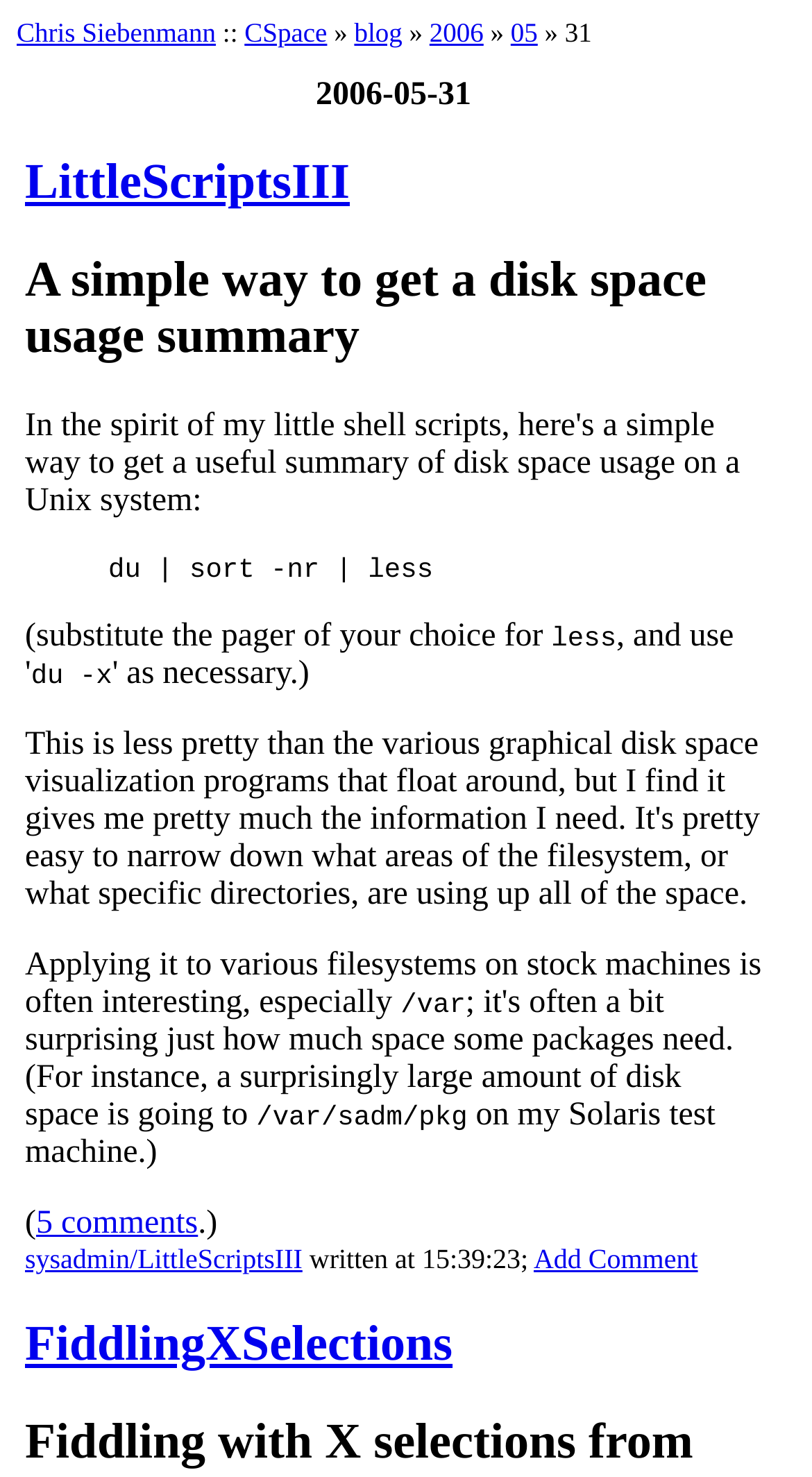Please find the bounding box coordinates of the element's region to be clicked to carry out this instruction: "view the article FiddlingXSelections".

[0.031, 0.892, 0.557, 0.929]